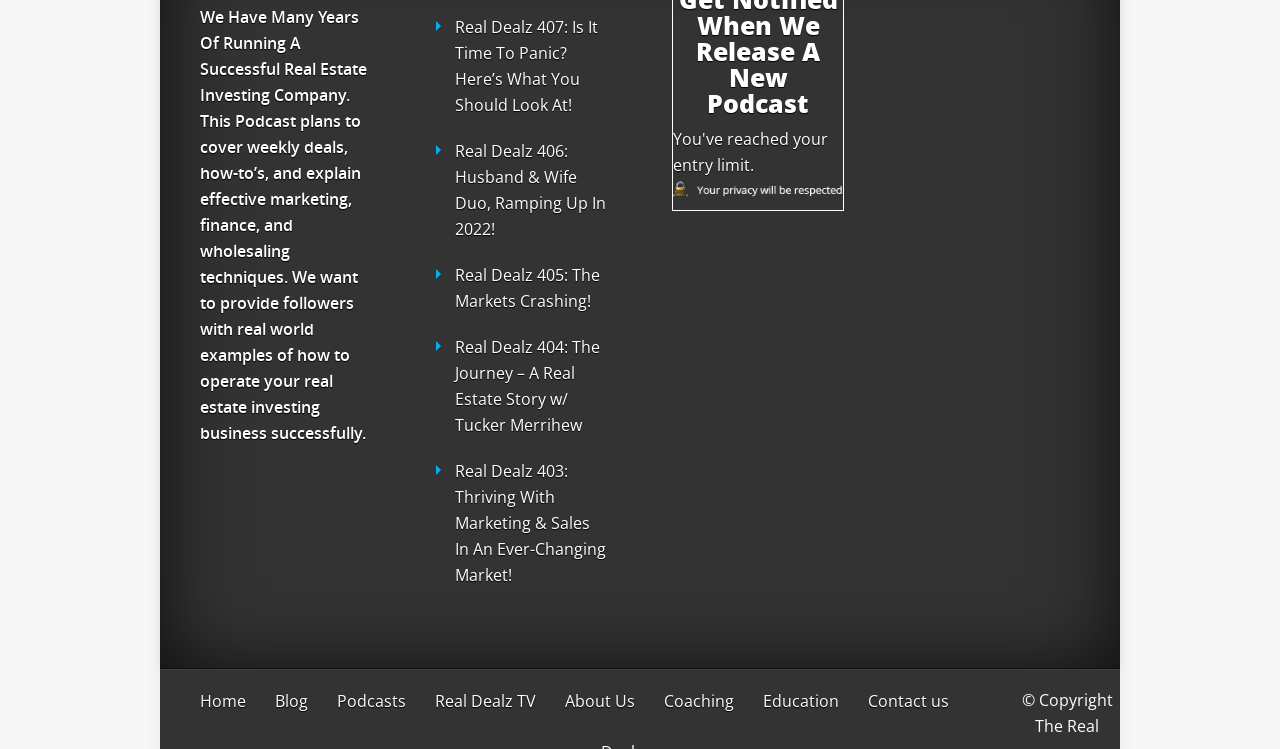Identify the bounding box coordinates of the clickable region to carry out the given instruction: "listen to podcast Real Dealz 407".

[0.355, 0.022, 0.467, 0.155]